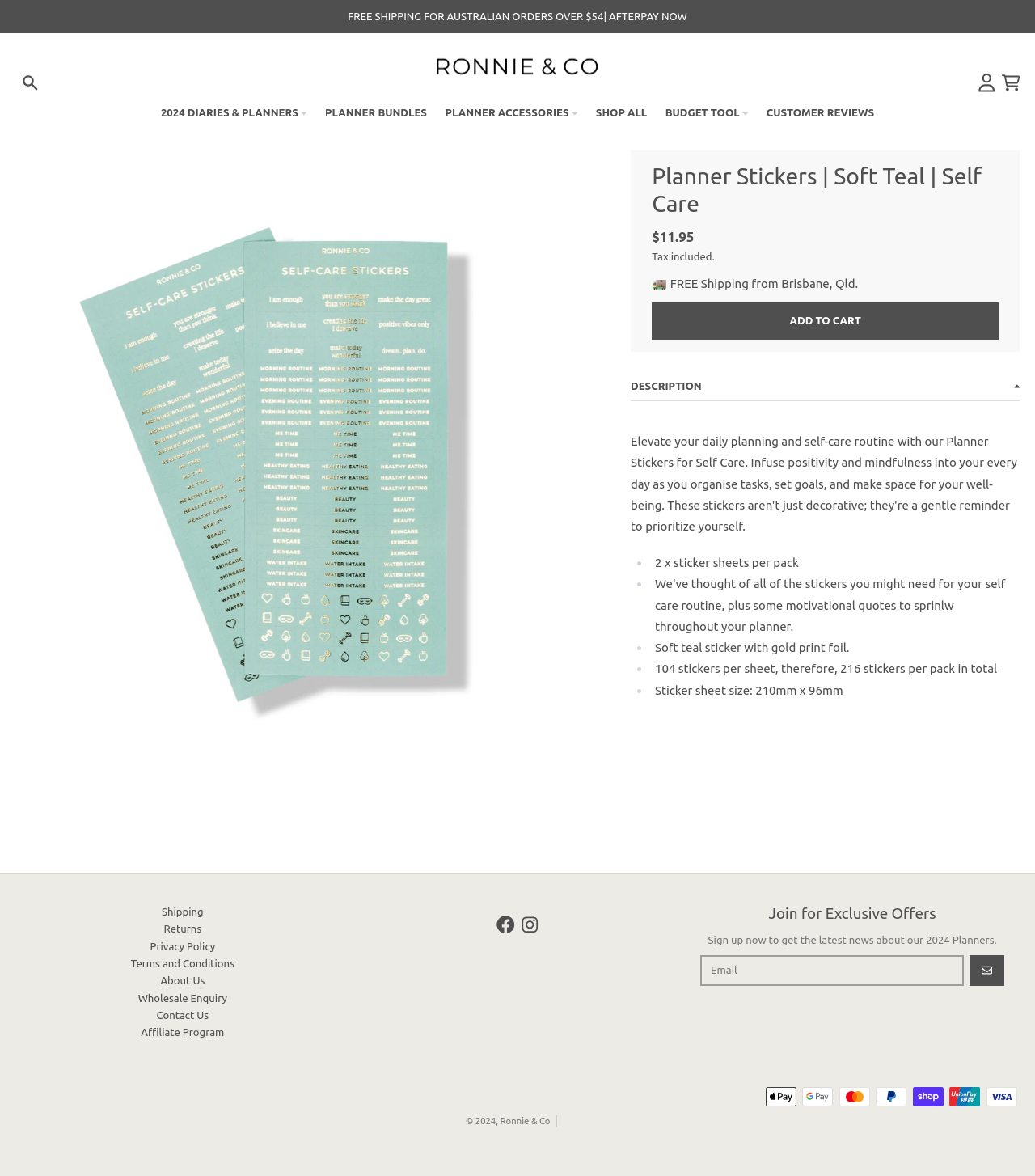What is the shipping policy for Australian orders?
Use the image to give a comprehensive and detailed response to the question.

The shipping policy for Australian orders can be found at the top of the webpage, where it is stated as 'FREE SHIPPING FOR AUSTRALIAN ORDERS OVER $54'.